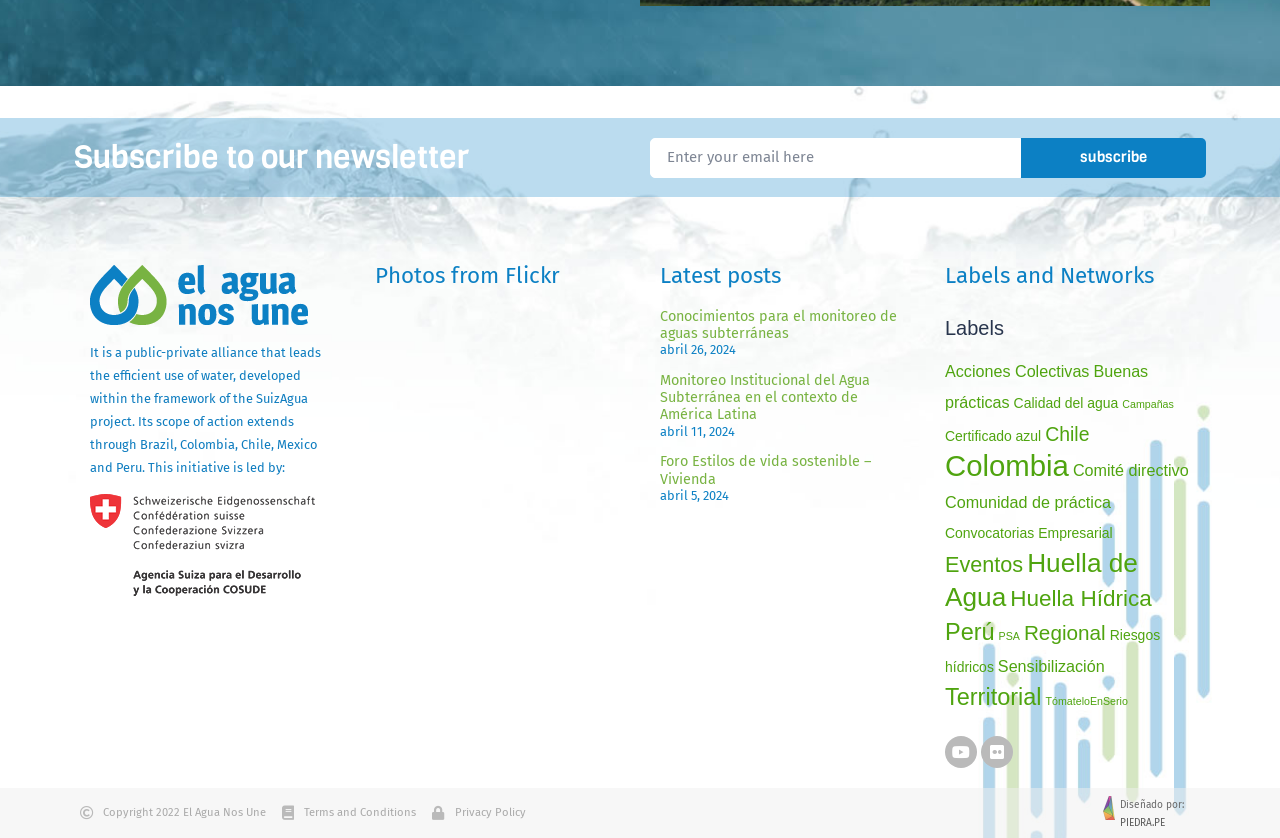Find the bounding box coordinates of the element you need to click on to perform this action: 'Subscribe to the newsletter'. The coordinates should be represented by four float values between 0 and 1, in the format [left, top, right, bottom].

[0.797, 0.164, 0.942, 0.212]